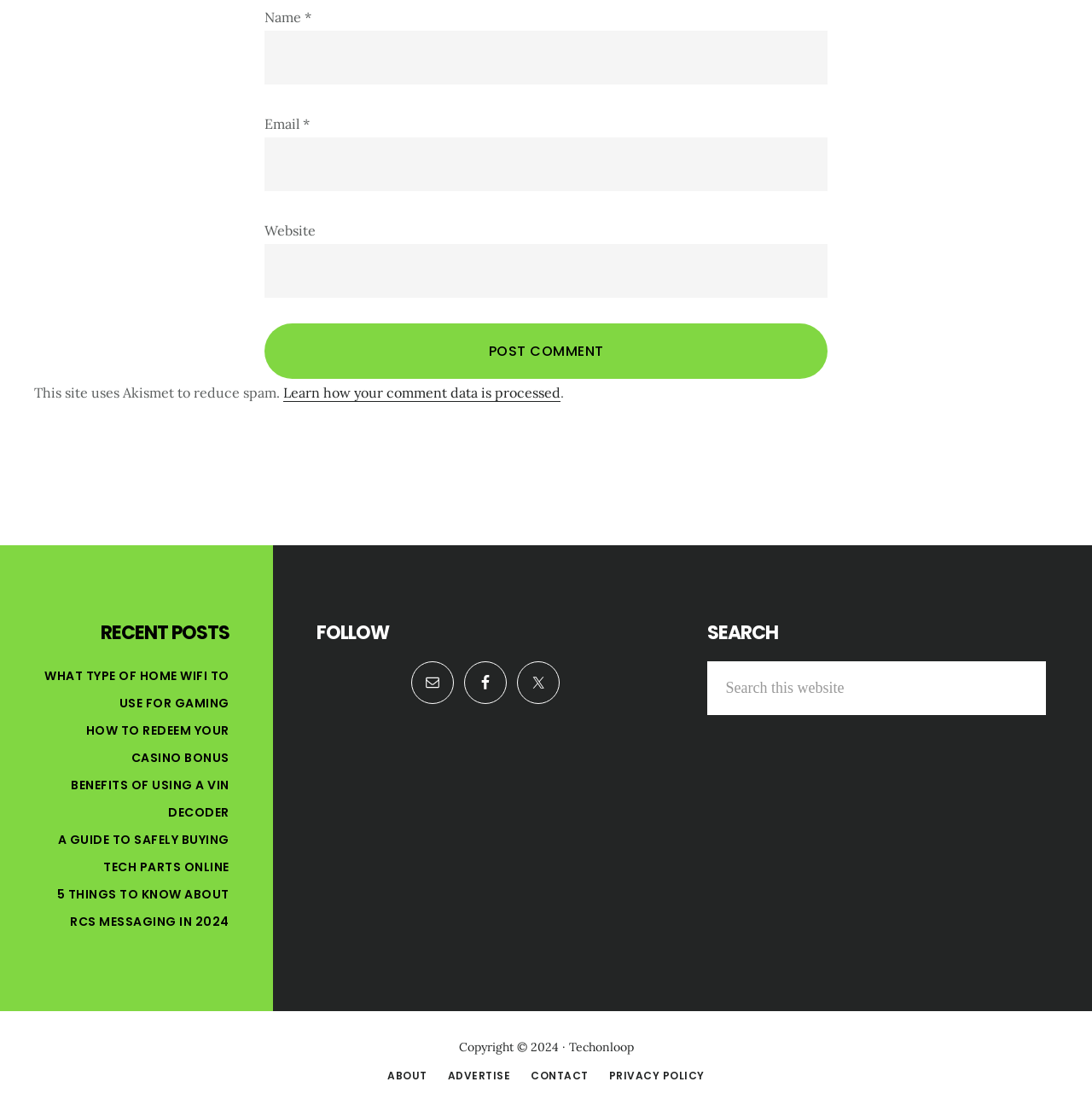Locate the bounding box coordinates of the area where you should click to accomplish the instruction: "Read about WHAT TYPE OF HOME WIFI TO USE FOR GAMING".

[0.041, 0.604, 0.21, 0.644]